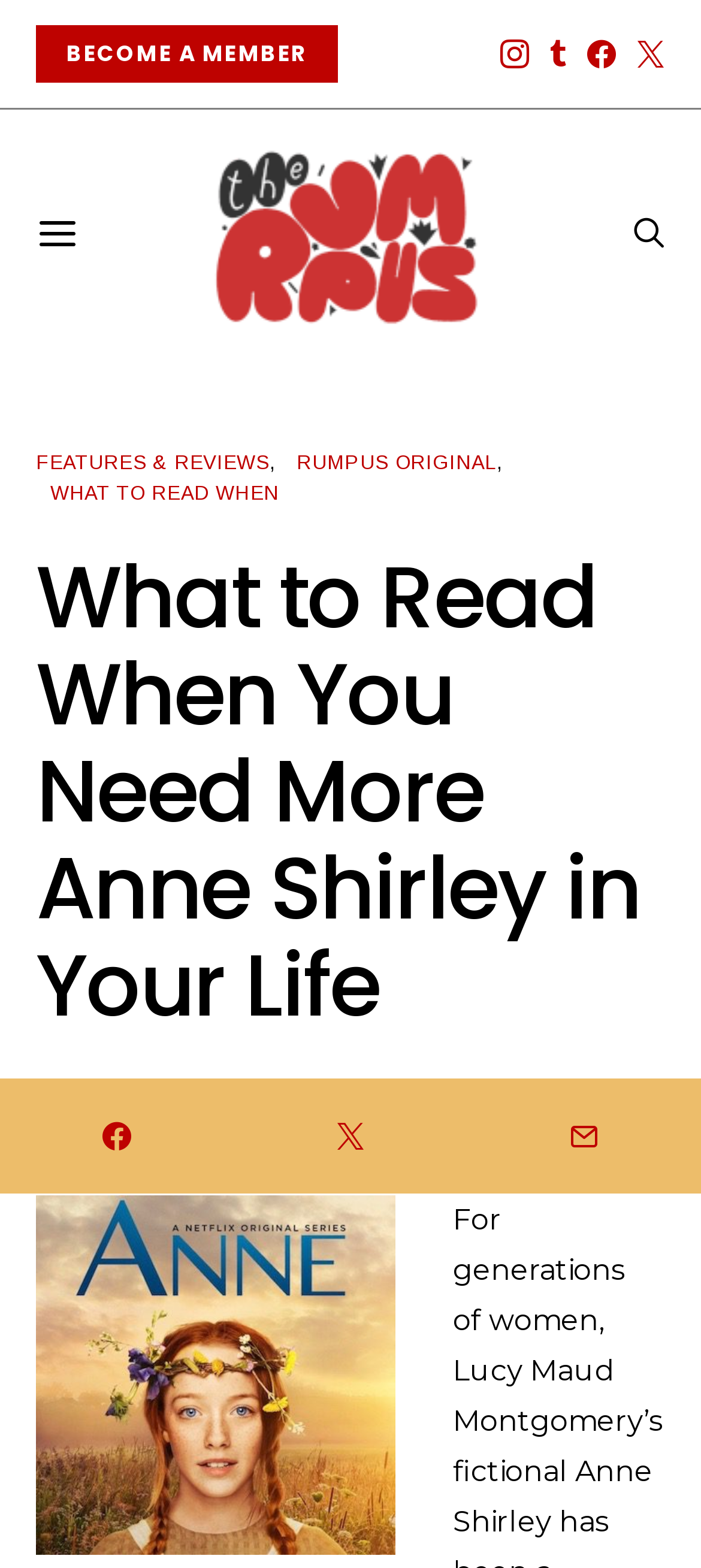Indicate the bounding box coordinates of the clickable region to achieve the following instruction: "Go to the FEATURES & REVIEWS section."

[0.051, 0.288, 0.384, 0.301]